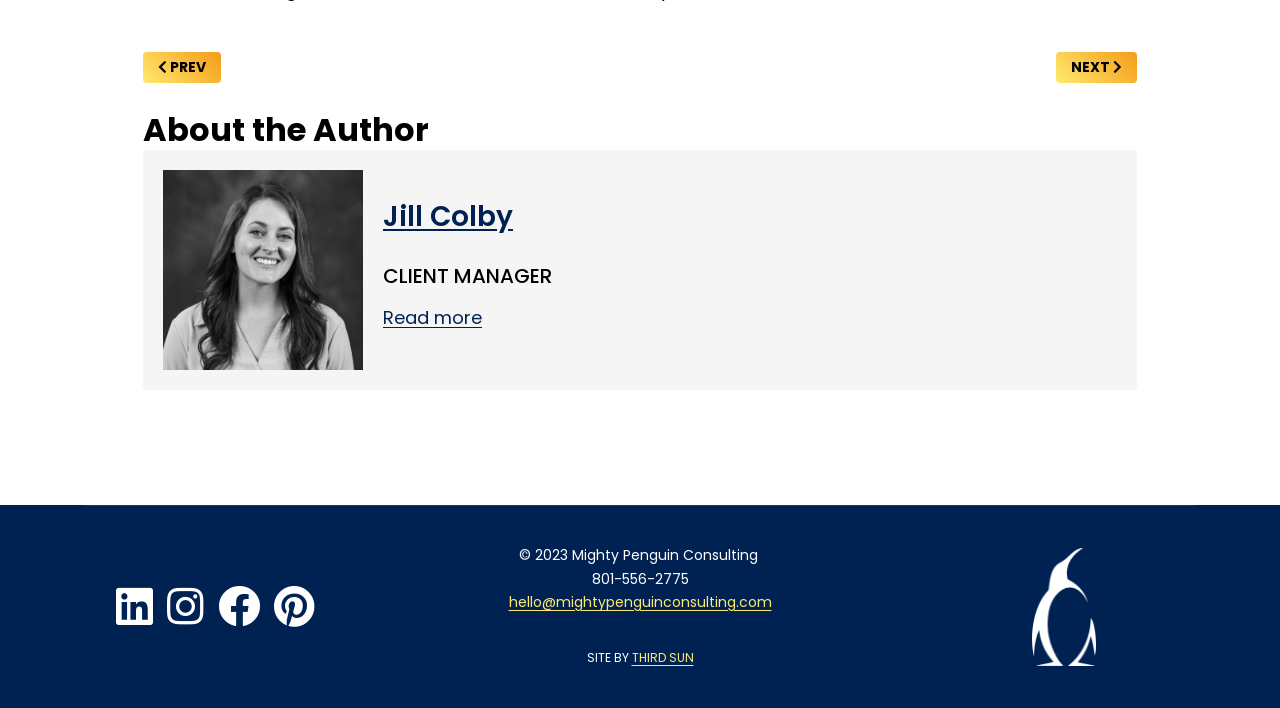What is the author's name?
Please analyze the image and answer the question with as much detail as possible.

The author's name is mentioned in the heading 'Jill Colby' which is located below the image and above the 'CLIENT MANAGER' heading.